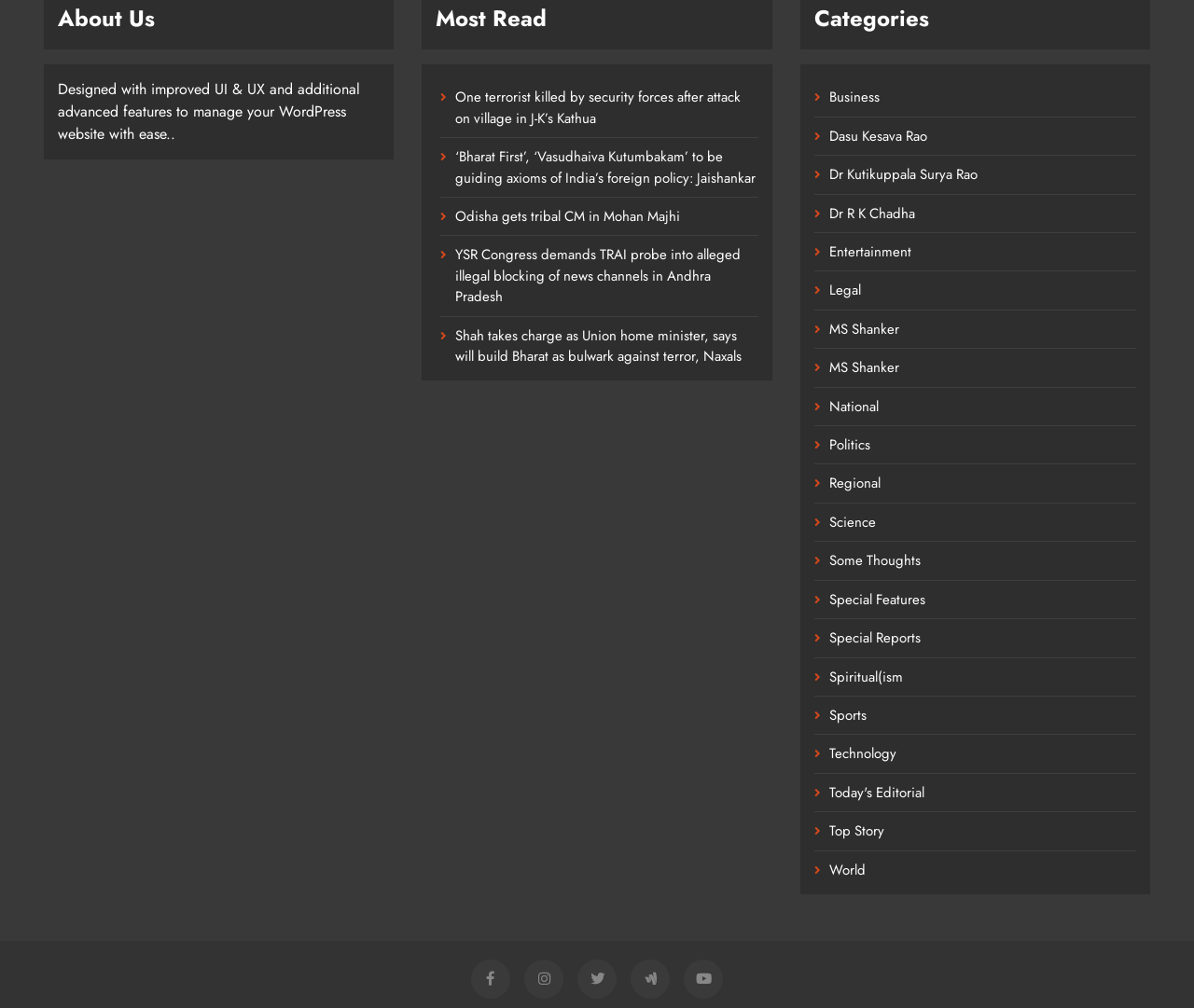Identify the bounding box coordinates of the area that should be clicked in order to complete the given instruction: "Read the news about terrorist killed by security forces". The bounding box coordinates should be four float numbers between 0 and 1, i.e., [left, top, right, bottom].

[0.381, 0.086, 0.621, 0.127]